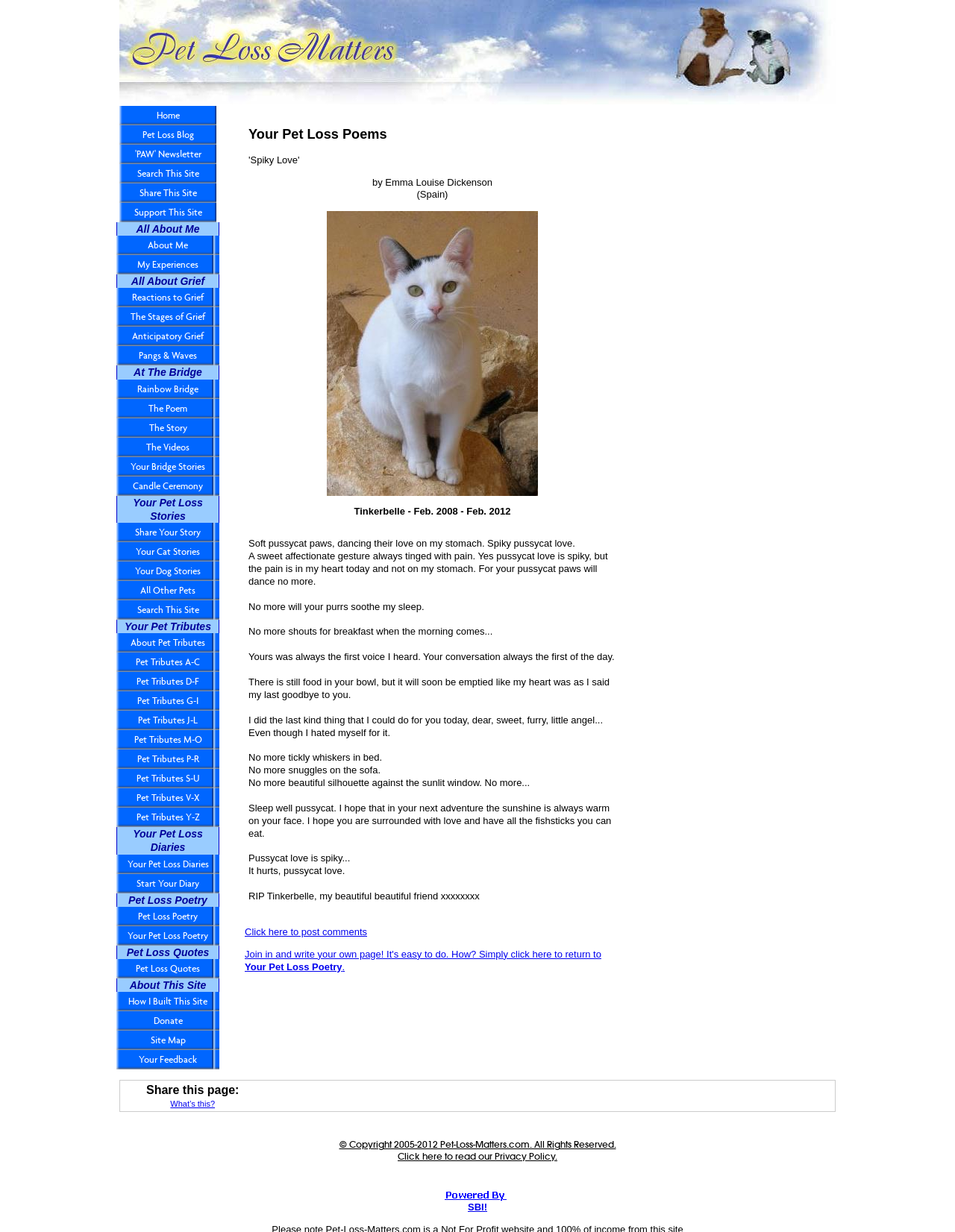Please identify the bounding box coordinates of the element I need to click to follow this instruction: "Learn about teeth straightening".

None